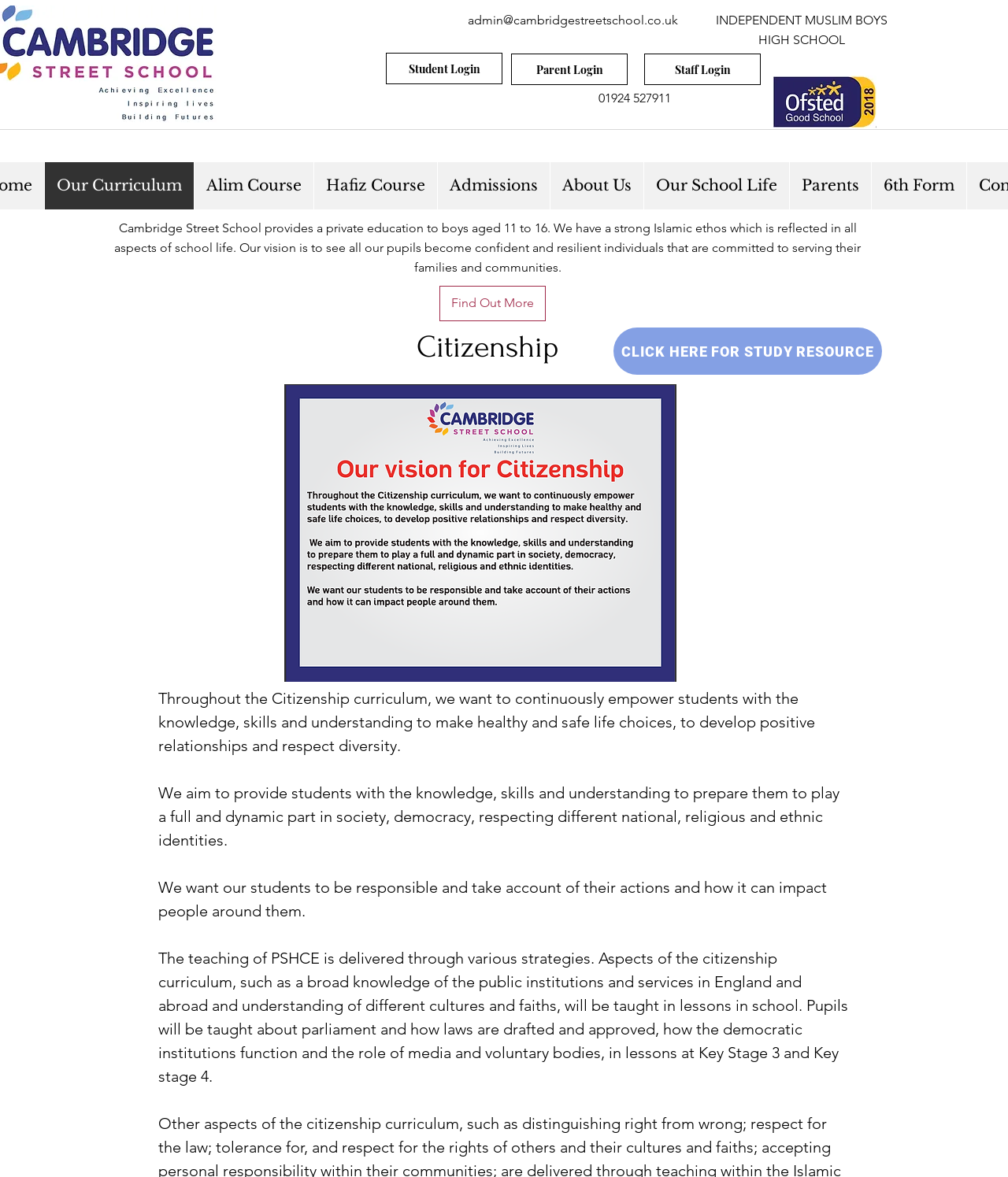How is the teaching of PSHCE delivered?
Look at the image and respond with a single word or a short phrase.

Through various strategies